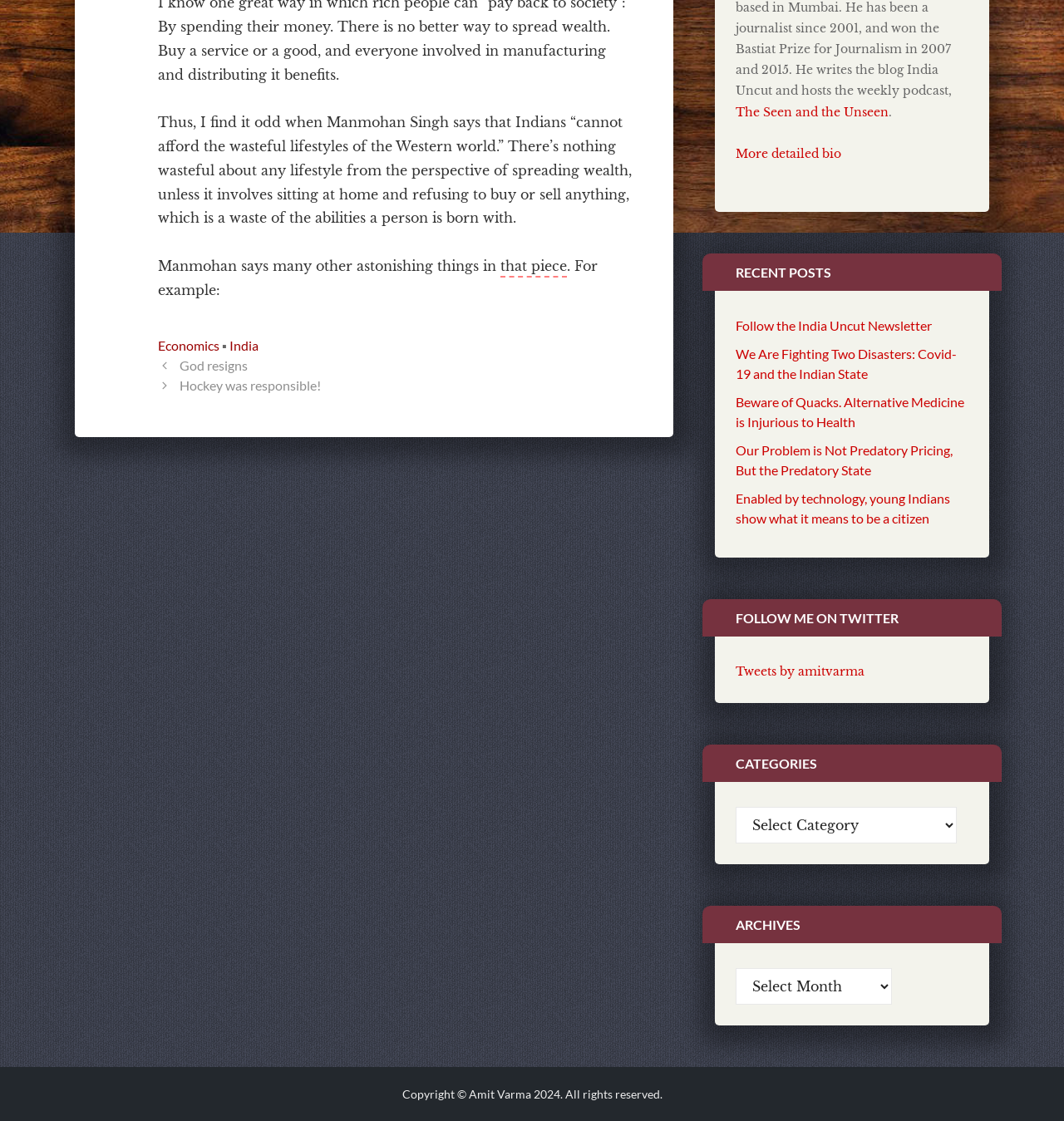Find the bounding box coordinates corresponding to the UI element with the description: "Hockey was responsible!". The coordinates should be formatted as [left, top, right, bottom], with values as floats between 0 and 1.

[0.168, 0.336, 0.301, 0.35]